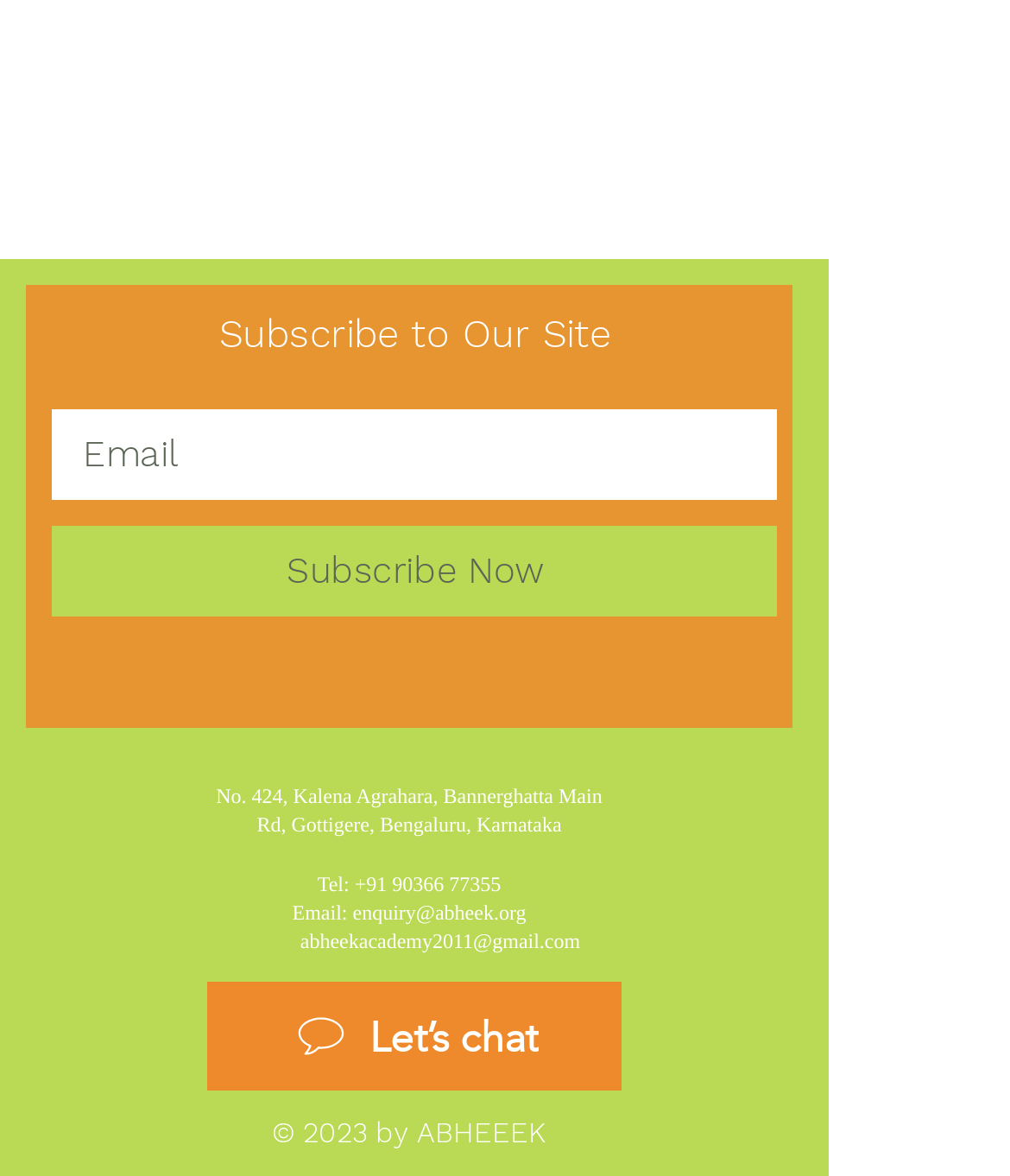Find the bounding box coordinates of the element's region that should be clicked in order to follow the given instruction: "Click the first link in the list". The coordinates should consist of four float numbers between 0 and 1, i.e., [left, top, right, bottom].

None